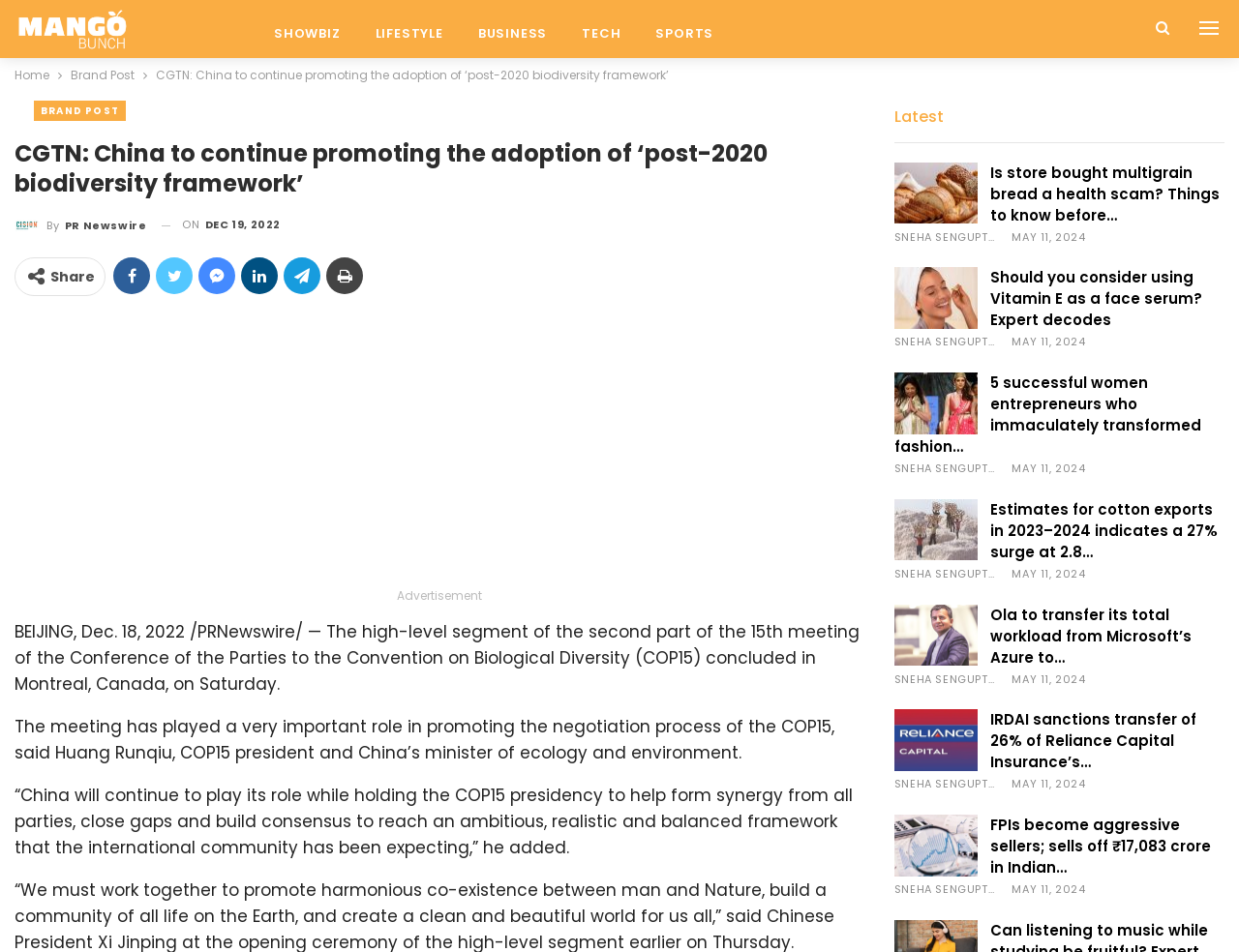Please determine the bounding box coordinates of the area that needs to be clicked to complete this task: 'Click on the 'SPORTS' link'. The coordinates must be four float numbers between 0 and 1, formatted as [left, top, right, bottom].

[0.515, 0.0, 0.59, 0.061]